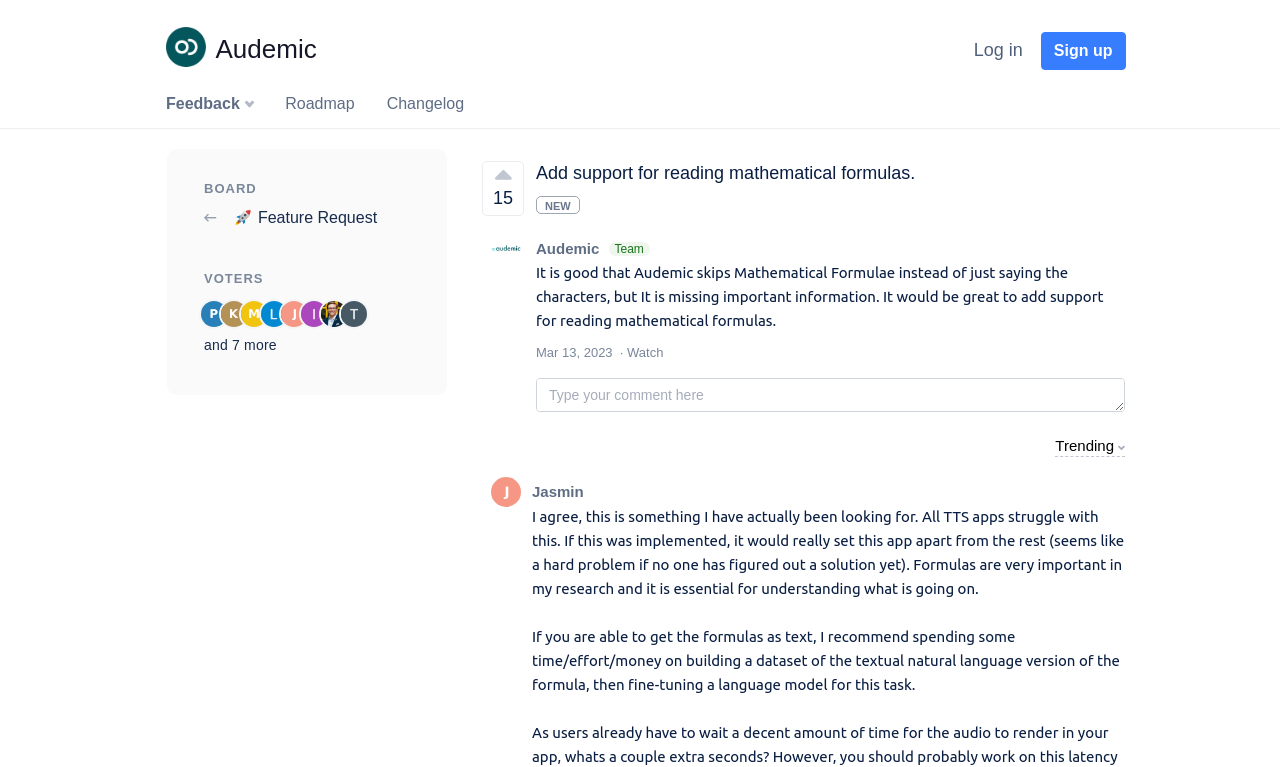Answer the question below with a single word or a brief phrase: 
What is the date mentioned in the feature request?

Mar 13, 2023